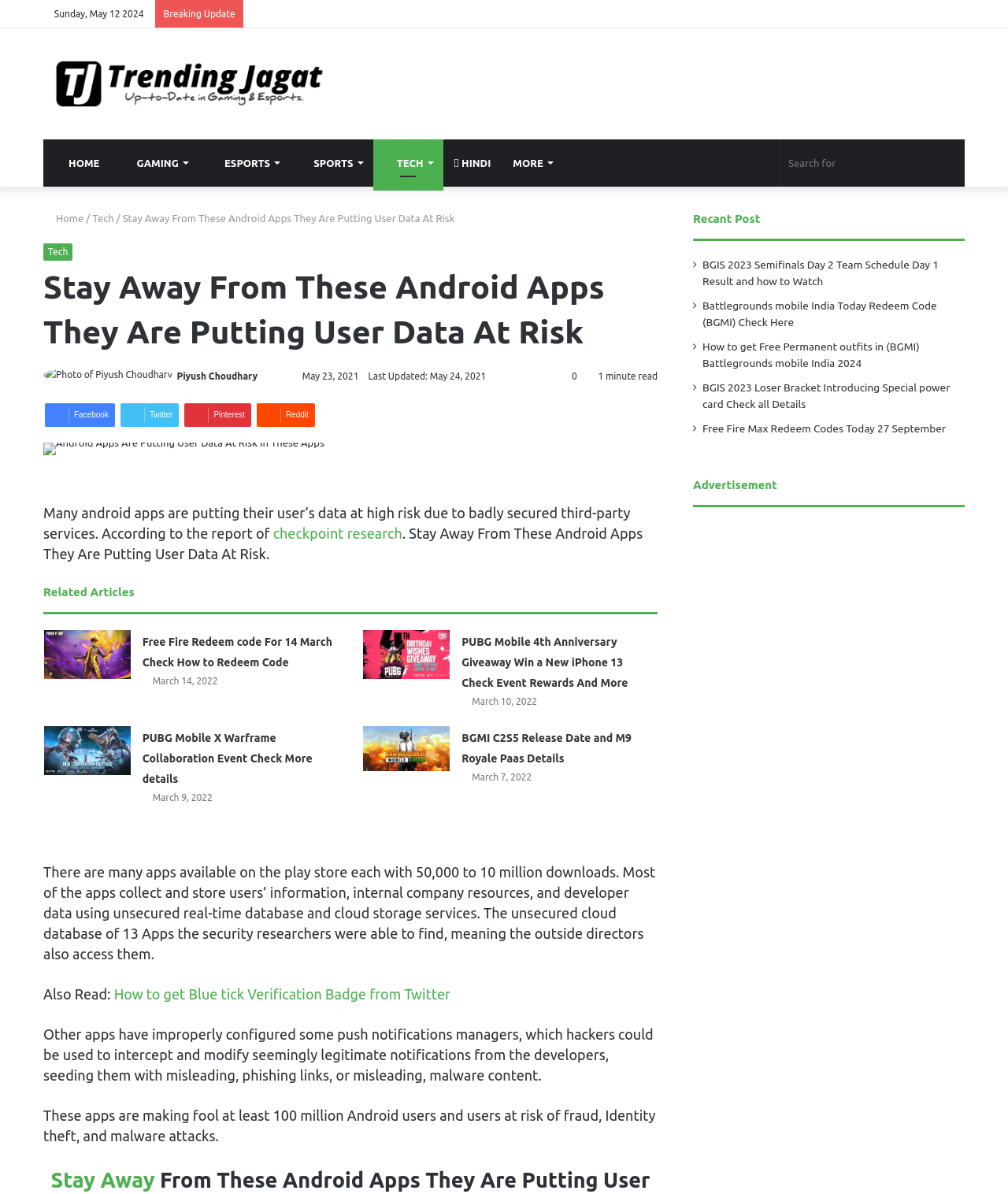How many related articles are shown?
Please provide a comprehensive answer based on the information in the image.

I counted the number of link elements with images that are located below the 'Related Articles' static text element, and there are 4 of them.